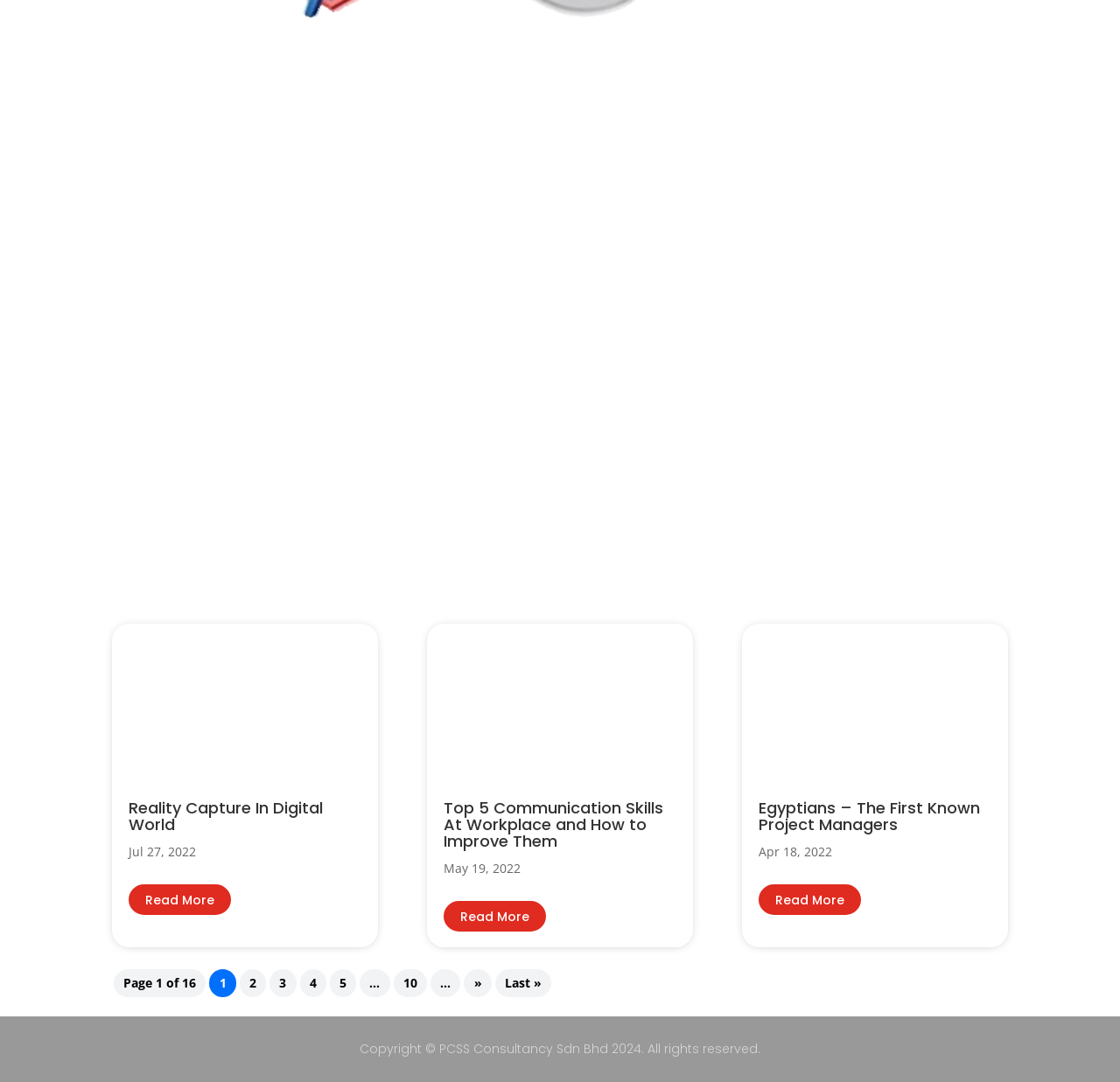What is the difference between Longest Path and Critical Path?
Based on the image, give a concise answer in the form of a single word or short phrase.

Longest Path is a Critical Path, but not all Critical Paths are the Longest.